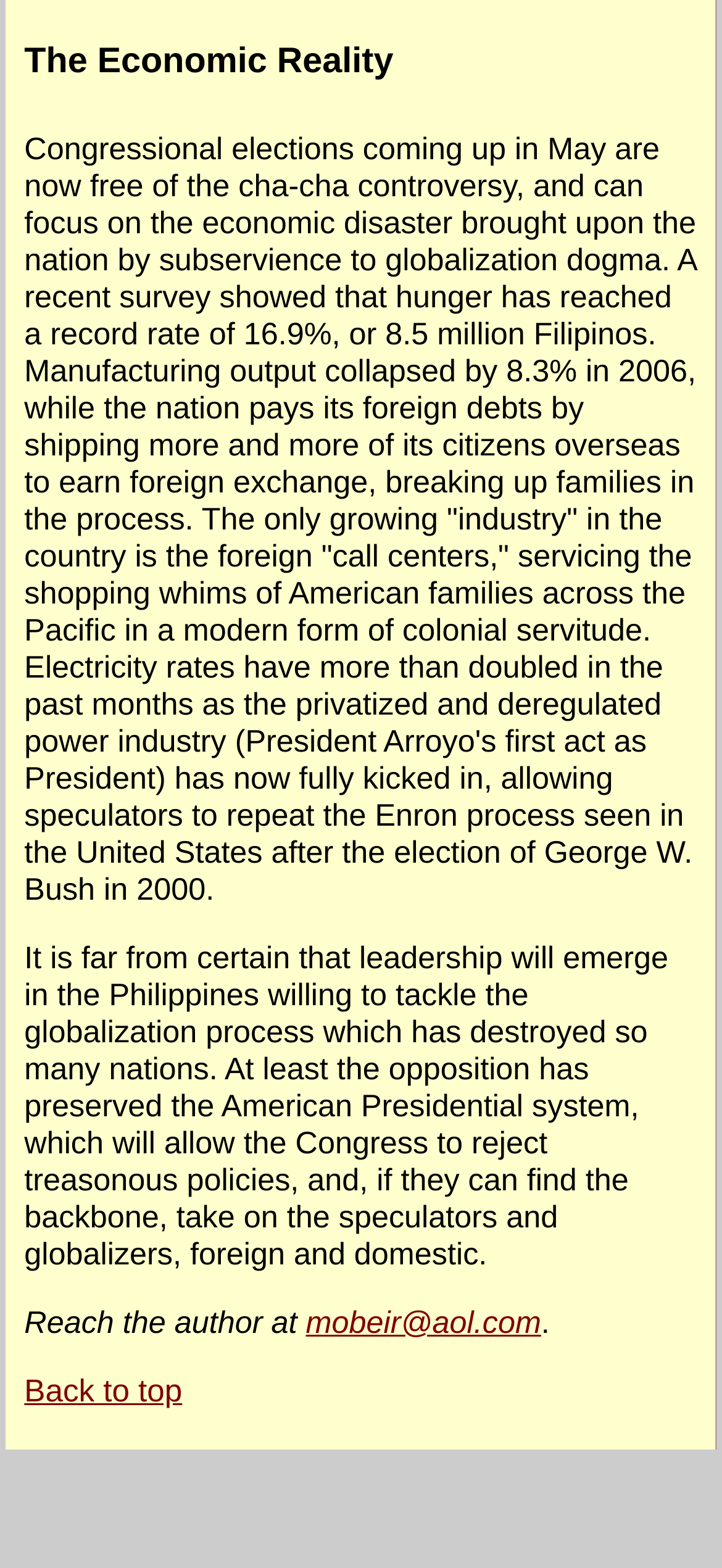What is the growth industry in the country?
Using the image as a reference, answer the question with a short word or phrase.

foreign call centers